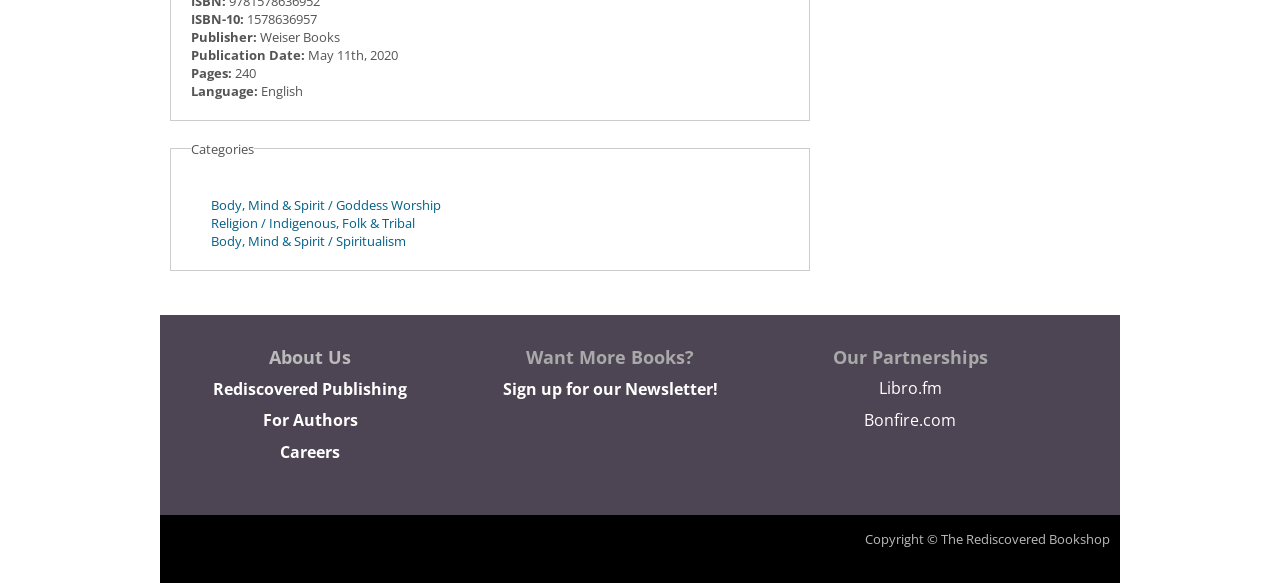Give a short answer using one word or phrase for the question:
What is the ISBN-10 of the book?

1578636957